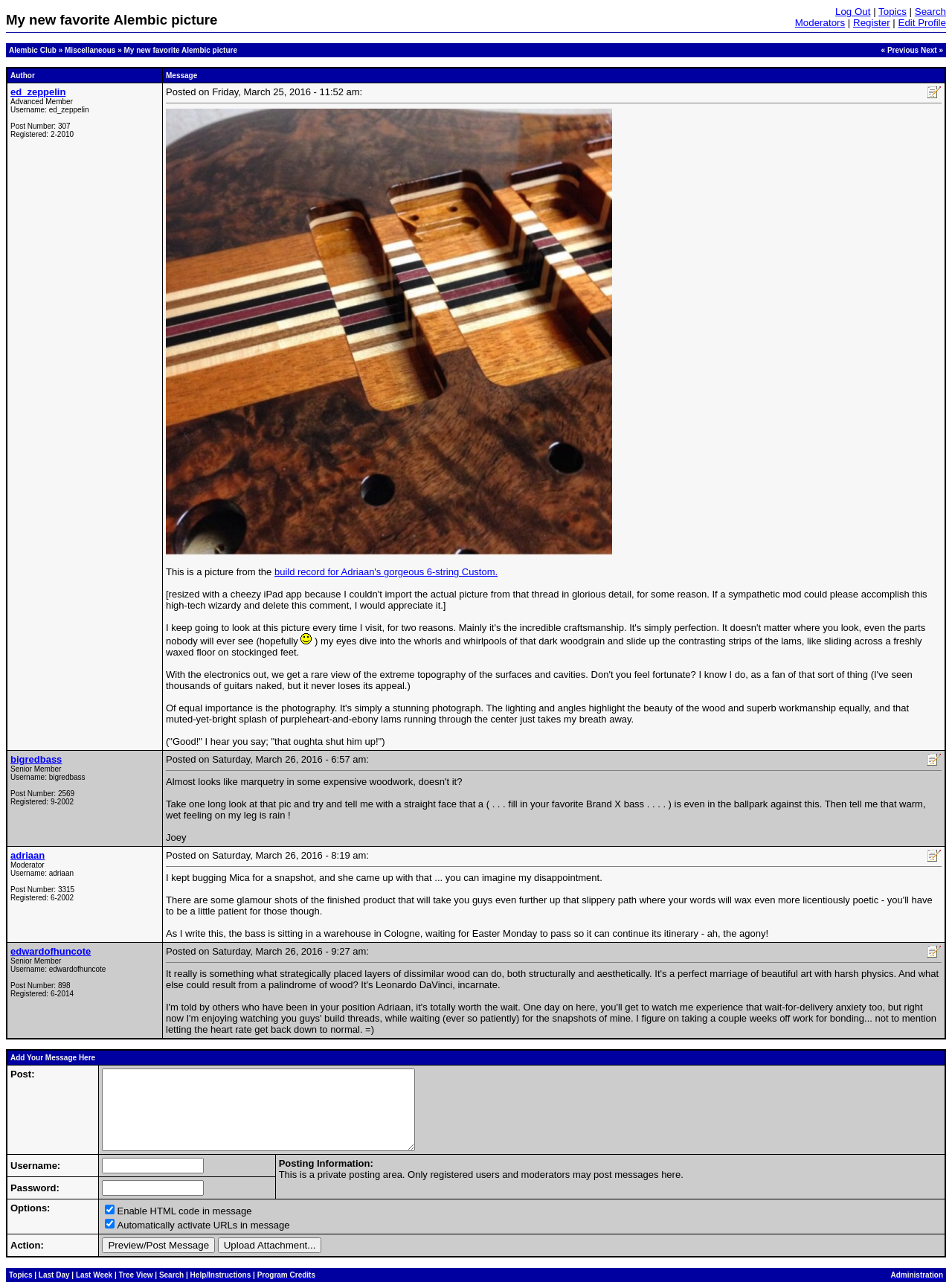What is the post number of the second poster? Observe the screenshot and provide a one-word or short phrase answer.

2569